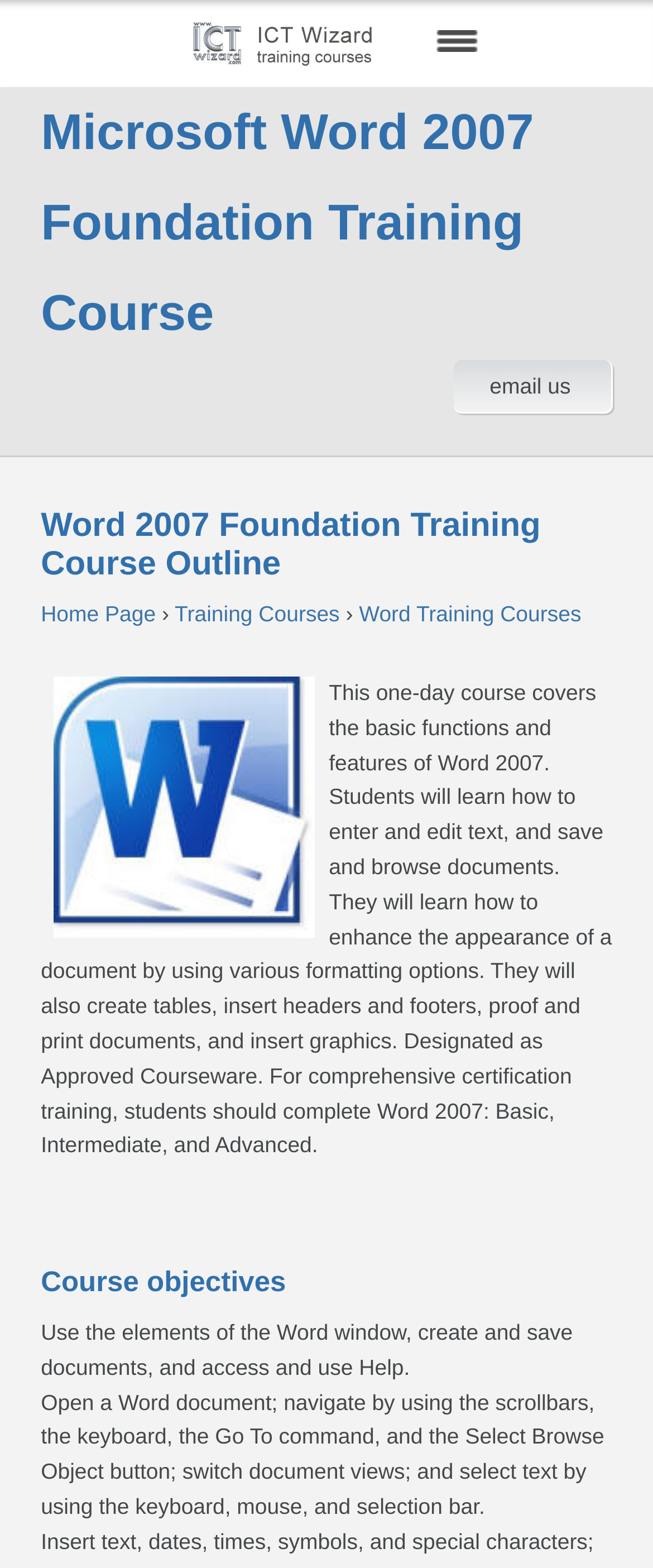What is the course duration?
Based on the image, give a one-word or short phrase answer.

One day